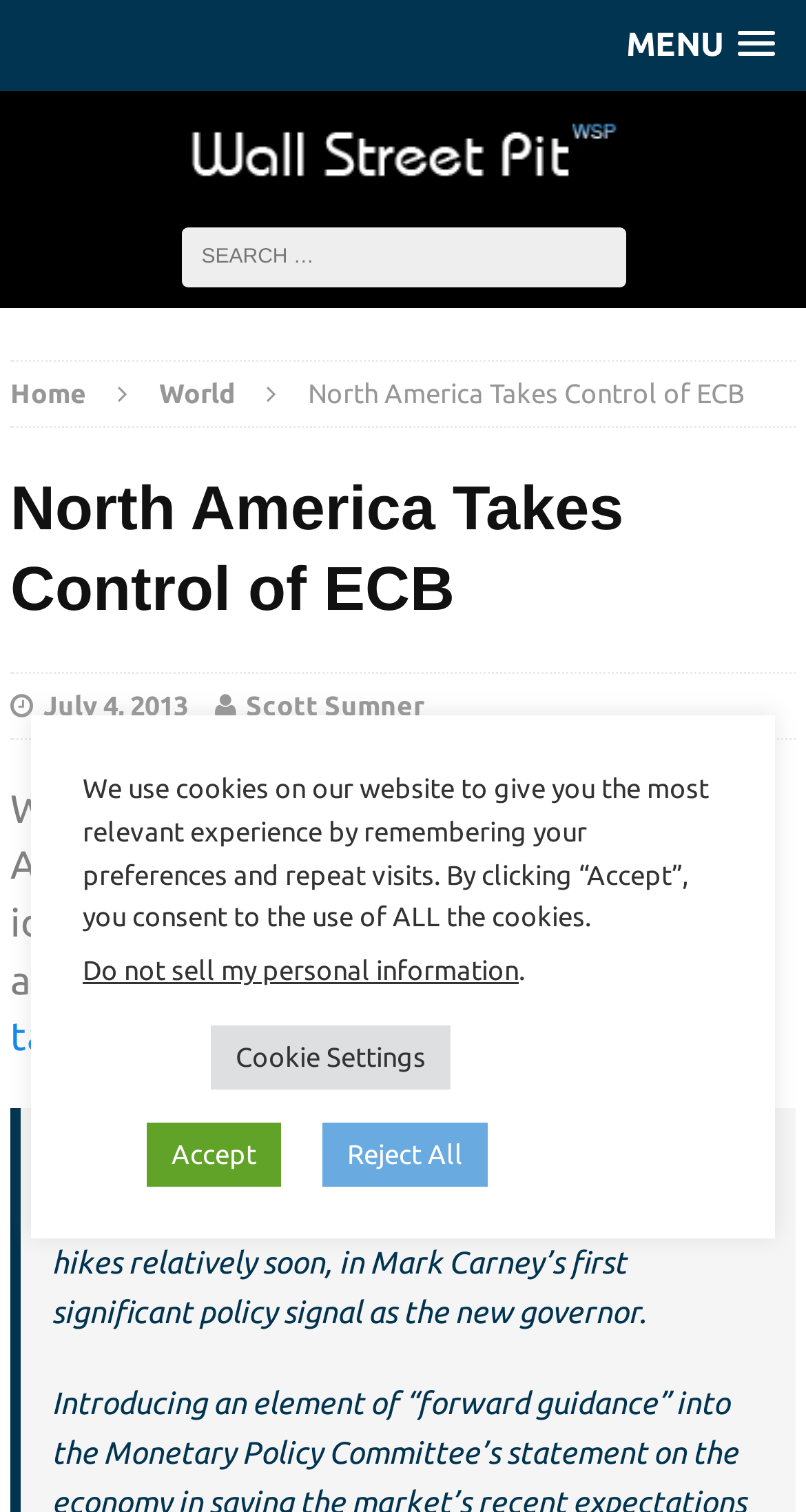Who is the author of the article?
Look at the image and construct a detailed response to the question.

The author of the article can be determined by looking at the link element with the text 'Scott Sumner' below the main heading of the webpage, which is likely the author's name.